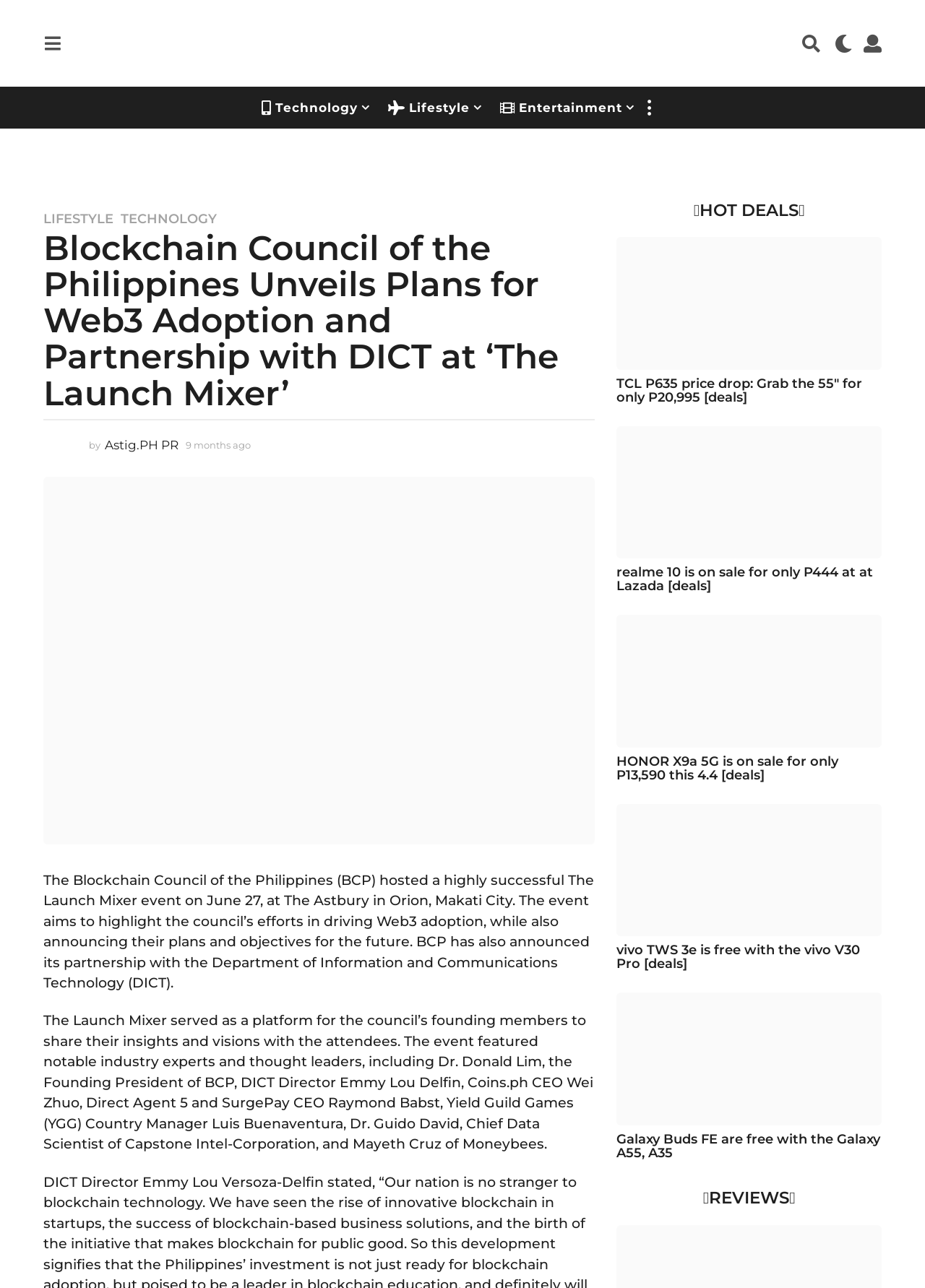Please give a one-word or short phrase response to the following question: 
What is the name of the CEO mentioned in the article?

Wei Zhuo